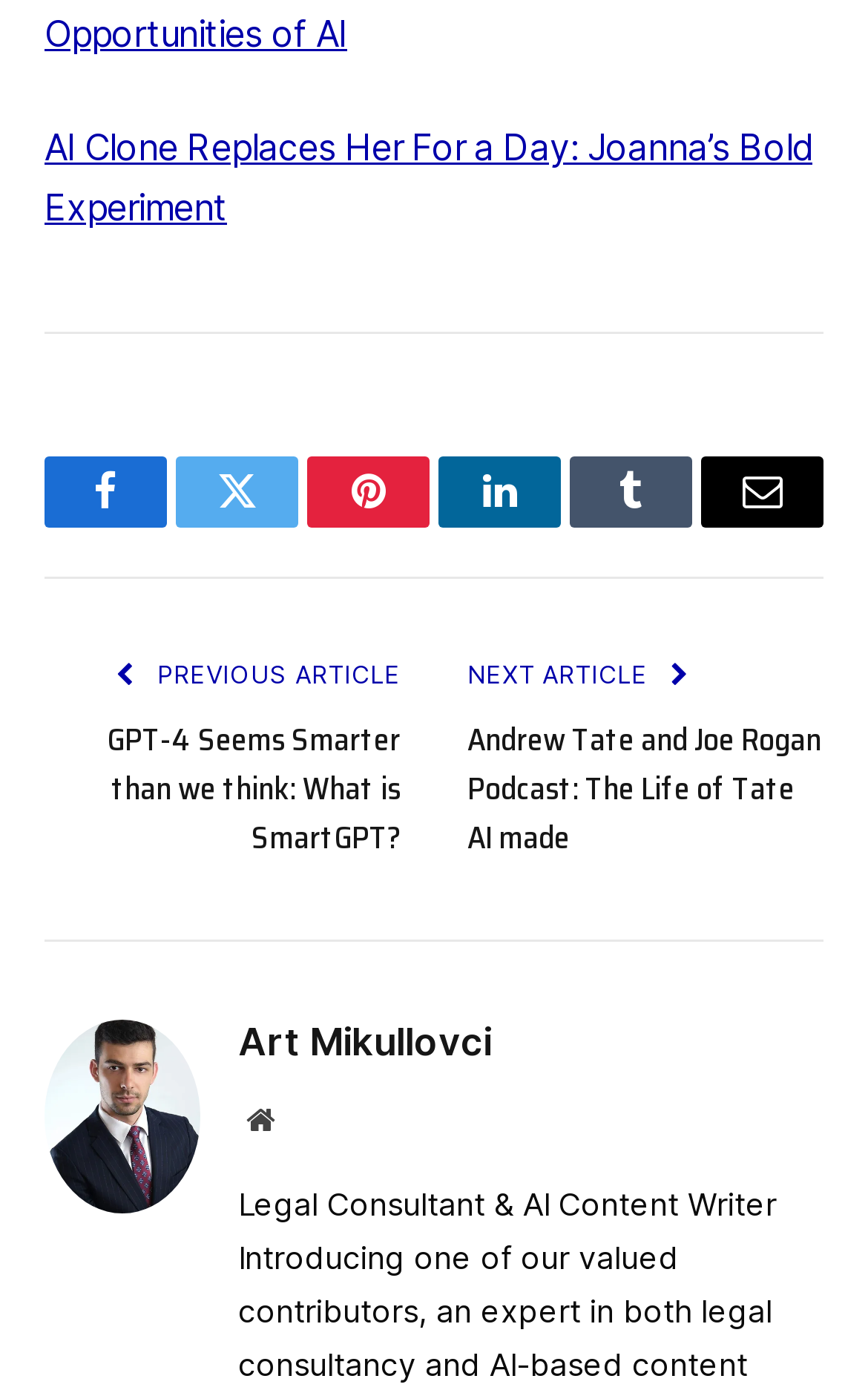Given the description of a UI element: "Pinterest", identify the bounding box coordinates of the matching element in the webpage screenshot.

[0.354, 0.327, 0.495, 0.378]